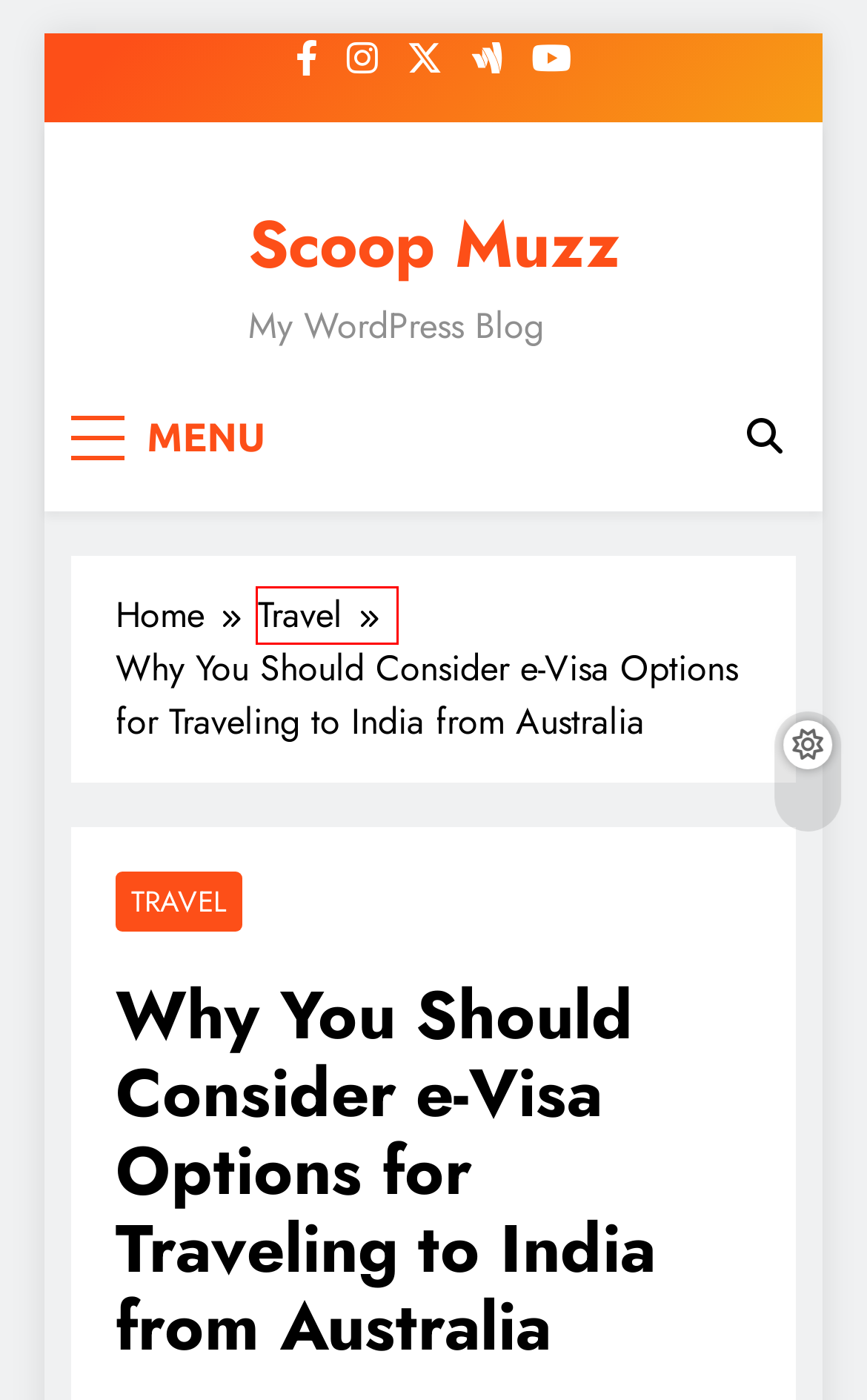You are provided with a screenshot of a webpage that has a red bounding box highlighting a UI element. Choose the most accurate webpage description that matches the new webpage after clicking the highlighted element. Here are your choices:
A. Digital Marketing - Scoop Muzz
B. Uncategorized - Scoop Muzz
C. Travel - Scoop Muzz
D. Scoop Muzz
E. A Complete Guide to Obtaining a US Visa for Swiss Citizens - Scoop Muzz
F. admin - Scoop Muzz
G. Artificial Intelligence - Scoop Muzz
H. Blog Tool, Publishing Platform, and CMS – WordPress.org

C